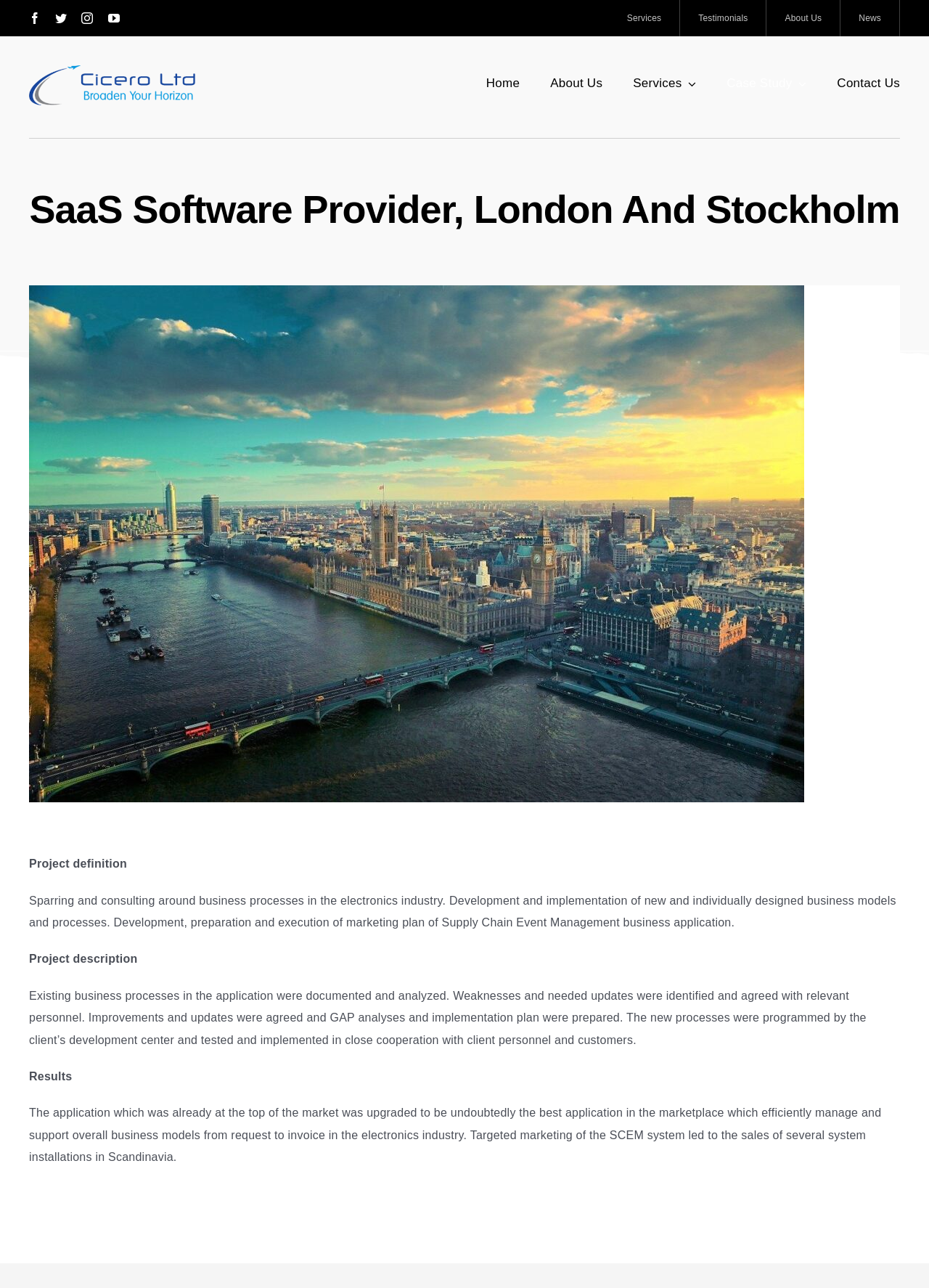Please identify the bounding box coordinates of the element I need to click to follow this instruction: "Go to Top".

[0.904, 0.702, 0.941, 0.722]